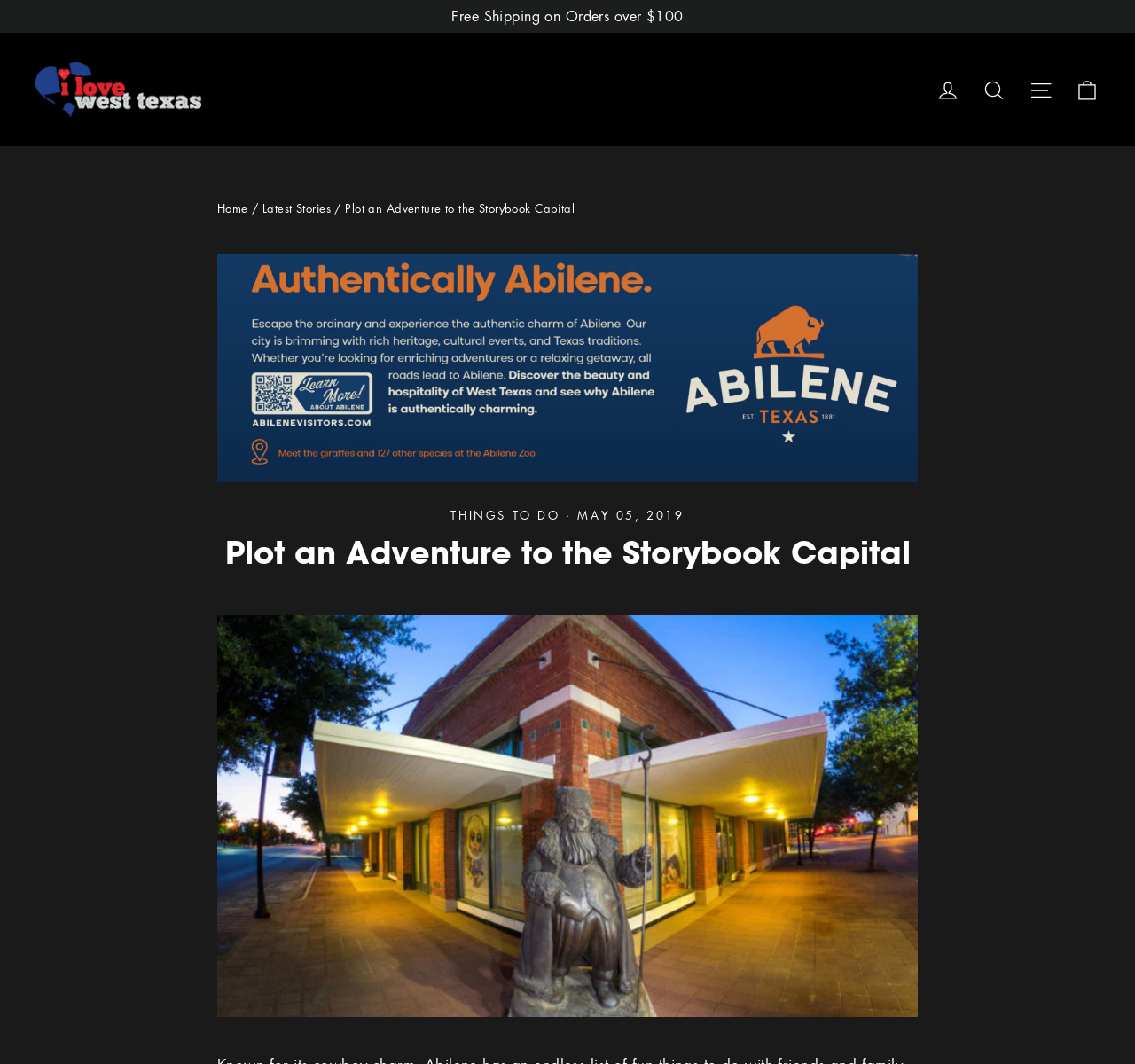Determine the bounding box coordinates for the UI element described. Format the coordinates as (top-left x, top-left y, bottom-right x, bottom-right y) and ensure all values are between 0 and 1. Element description: Home

[0.191, 0.187, 0.219, 0.203]